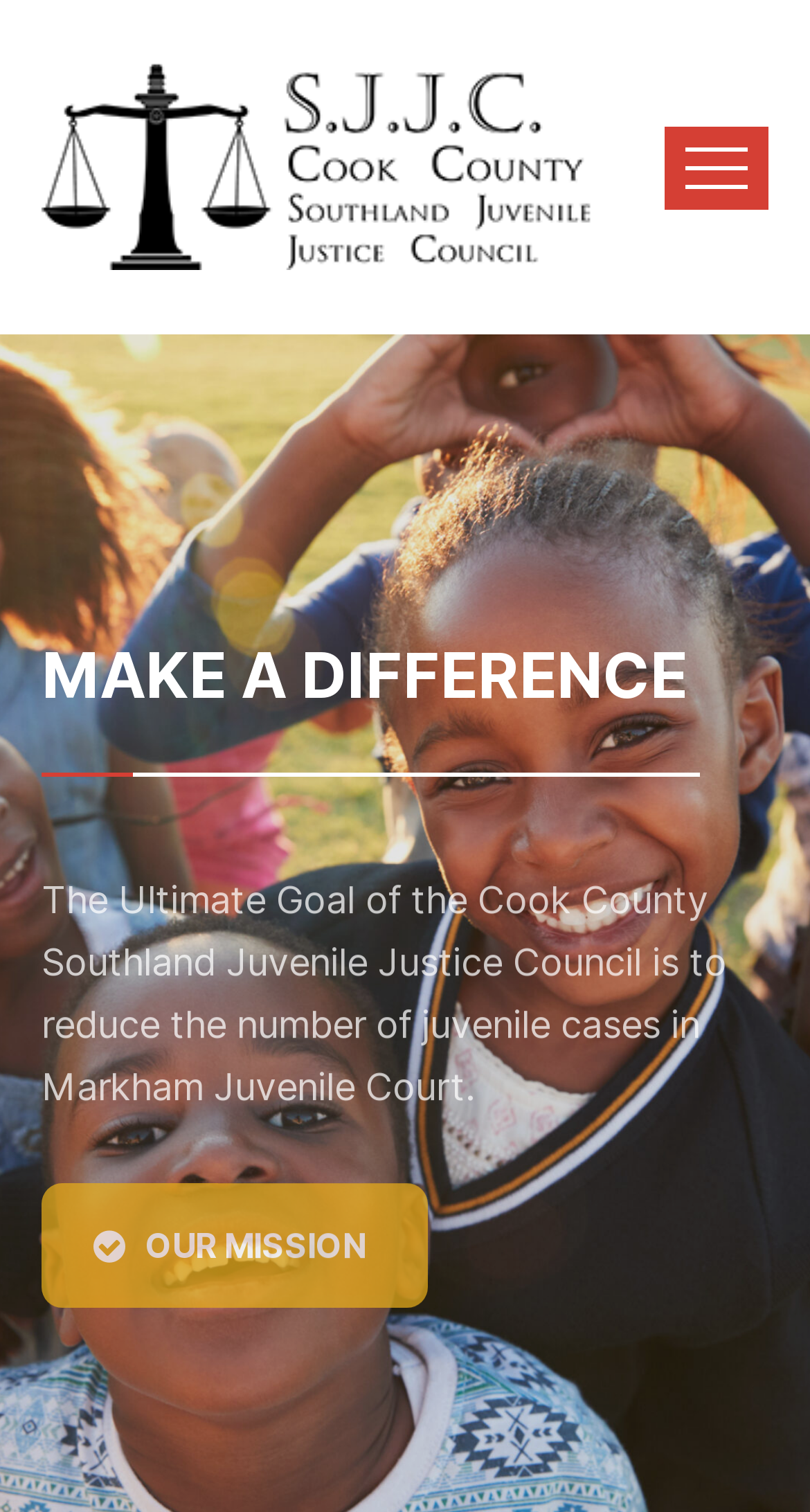Find and provide the bounding box coordinates for the UI element described with: "alt="CCSJJC"".

[0.051, 0.041, 0.731, 0.179]